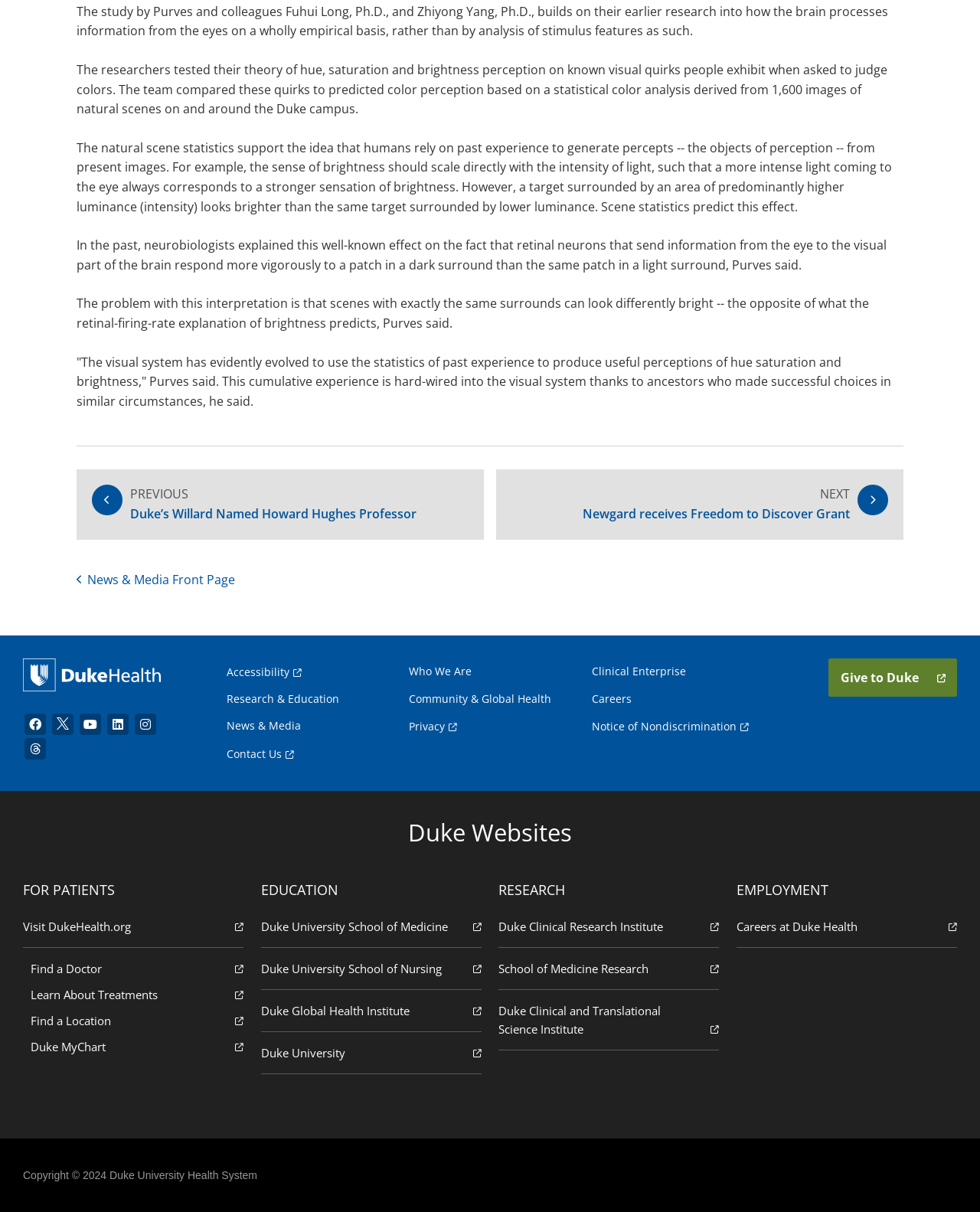Give a one-word or short-phrase answer to the following question: 
Who is the researcher mentioned?

Purves